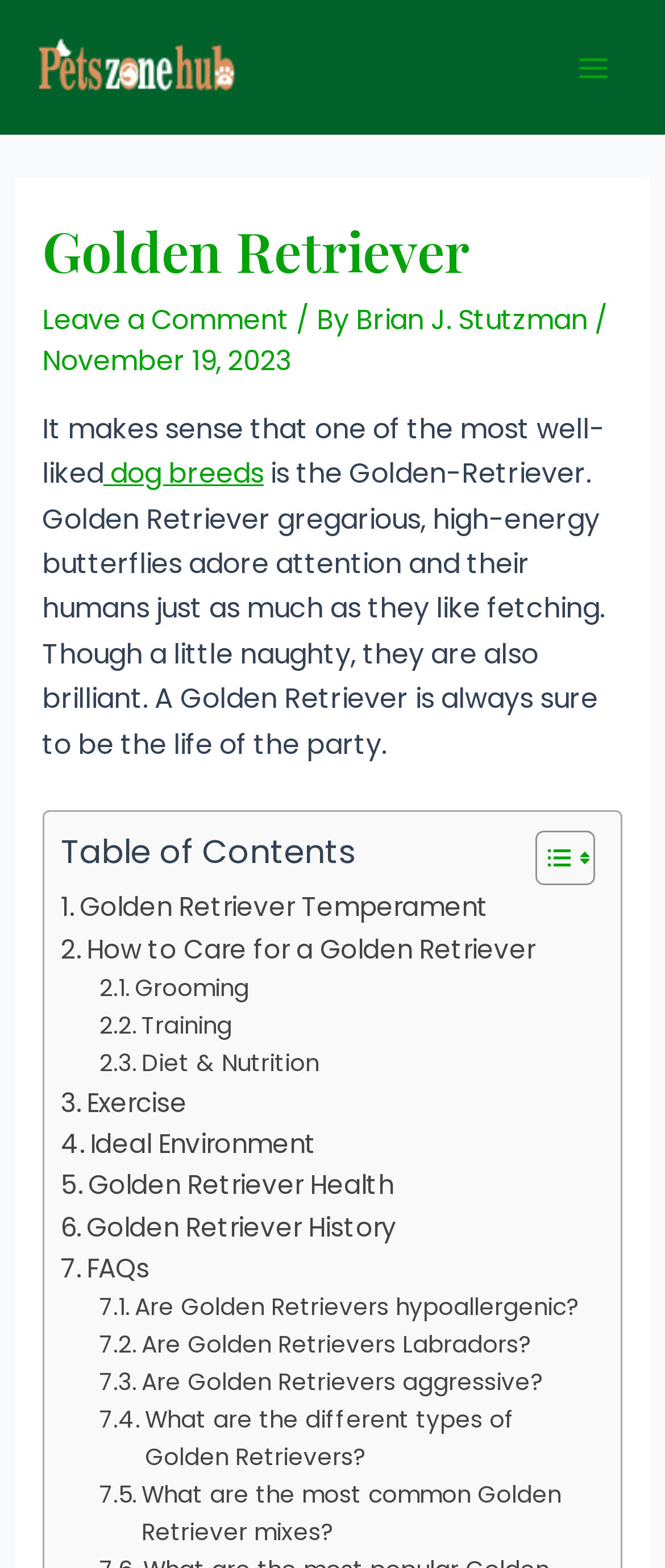What is the name of the dog breed being described?
Answer the question with just one word or phrase using the image.

Golden Retriever